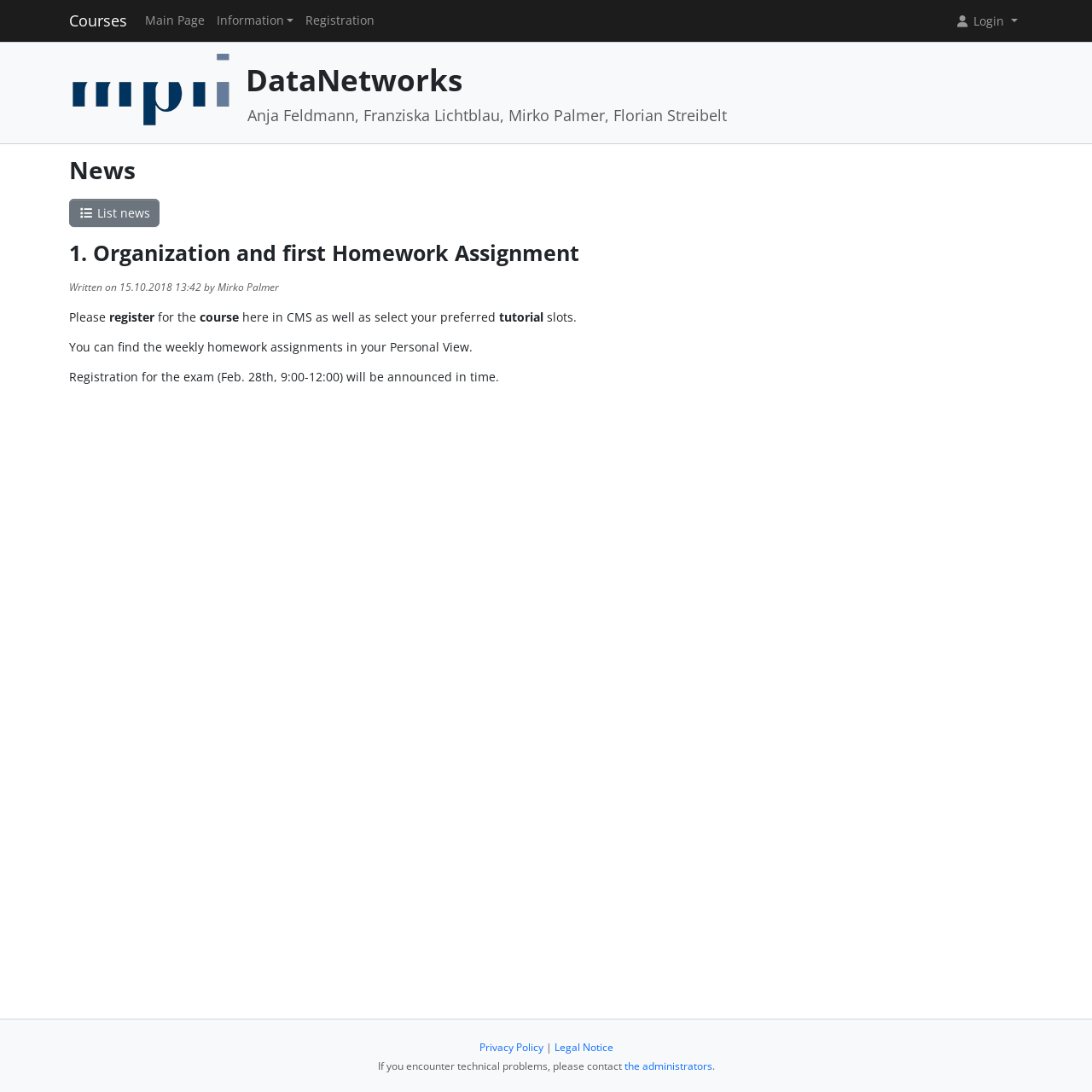Write a detailed summary of the webpage.

The webpage is a news page with a focus on courses and registration. At the top, there are several links and buttons, including "Courses", "Main Page", "Information", and "Registration", which are aligned horizontally and take up about a quarter of the page width. To the right of these links, there is a login button. 

Below these top links, there is a heading "DataNetworks" followed by a list of names. Underneath, there is a main section that takes up most of the page. This section has a heading "News" and contains a list of news articles. The first article has a heading "1. Organization and first Homework Assignment" and is followed by several paragraphs of text, including information about registering for the course and tutorial slots. 

At the bottom of the page, there are three links: "Privacy Policy", "Legal Notice", and "the administrators", which are separated by vertical lines. There is also a sentence of text that says "If you encounter technical problems, please contact..." followed by the link to the administrators.